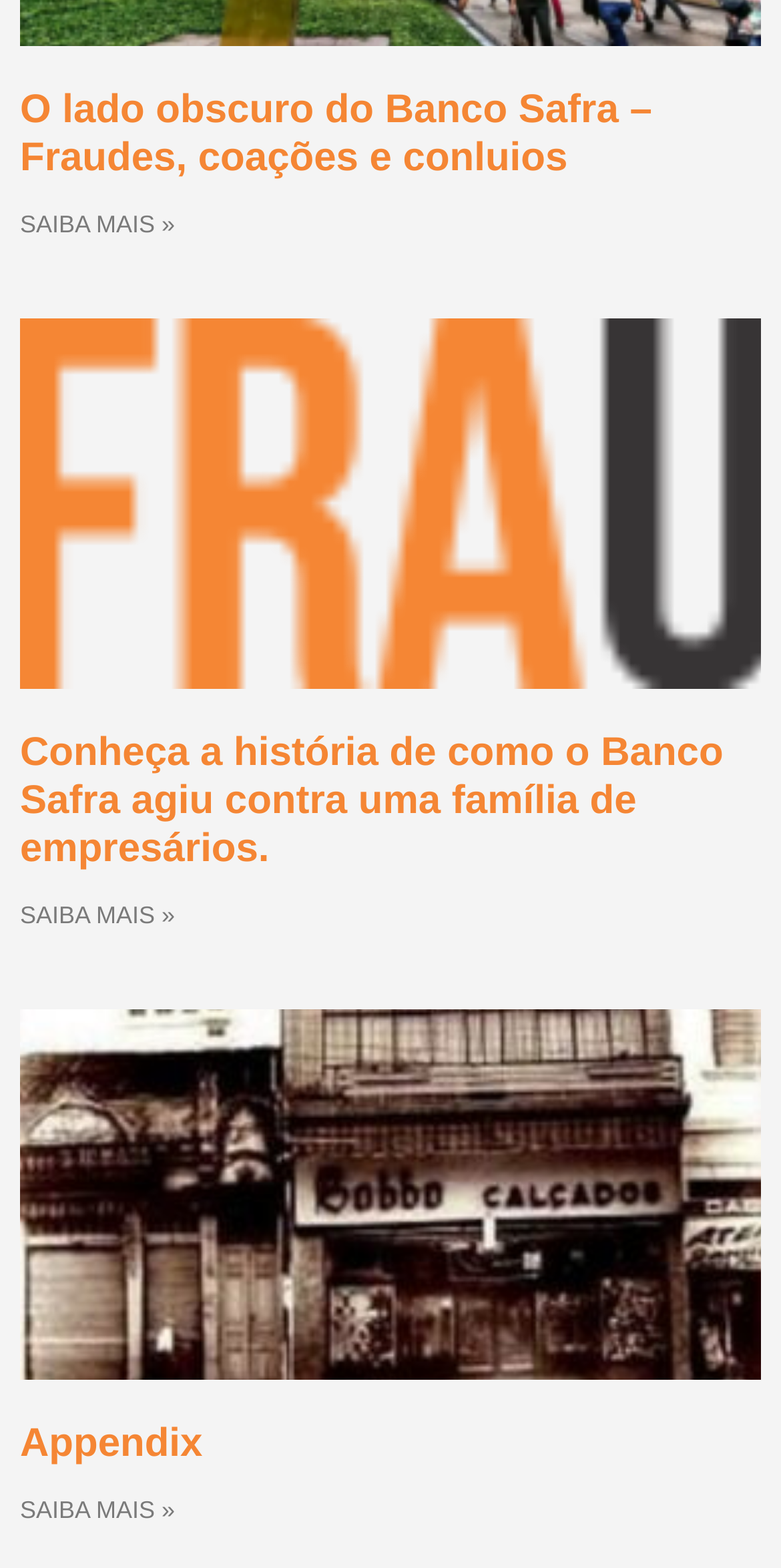What is the last section of the webpage about?
Please give a detailed answer to the question using the information shown in the image.

The last section of the webpage is about the 'Appendix' as indicated by the heading element with the text 'Appendix' which is a child of the last article element.